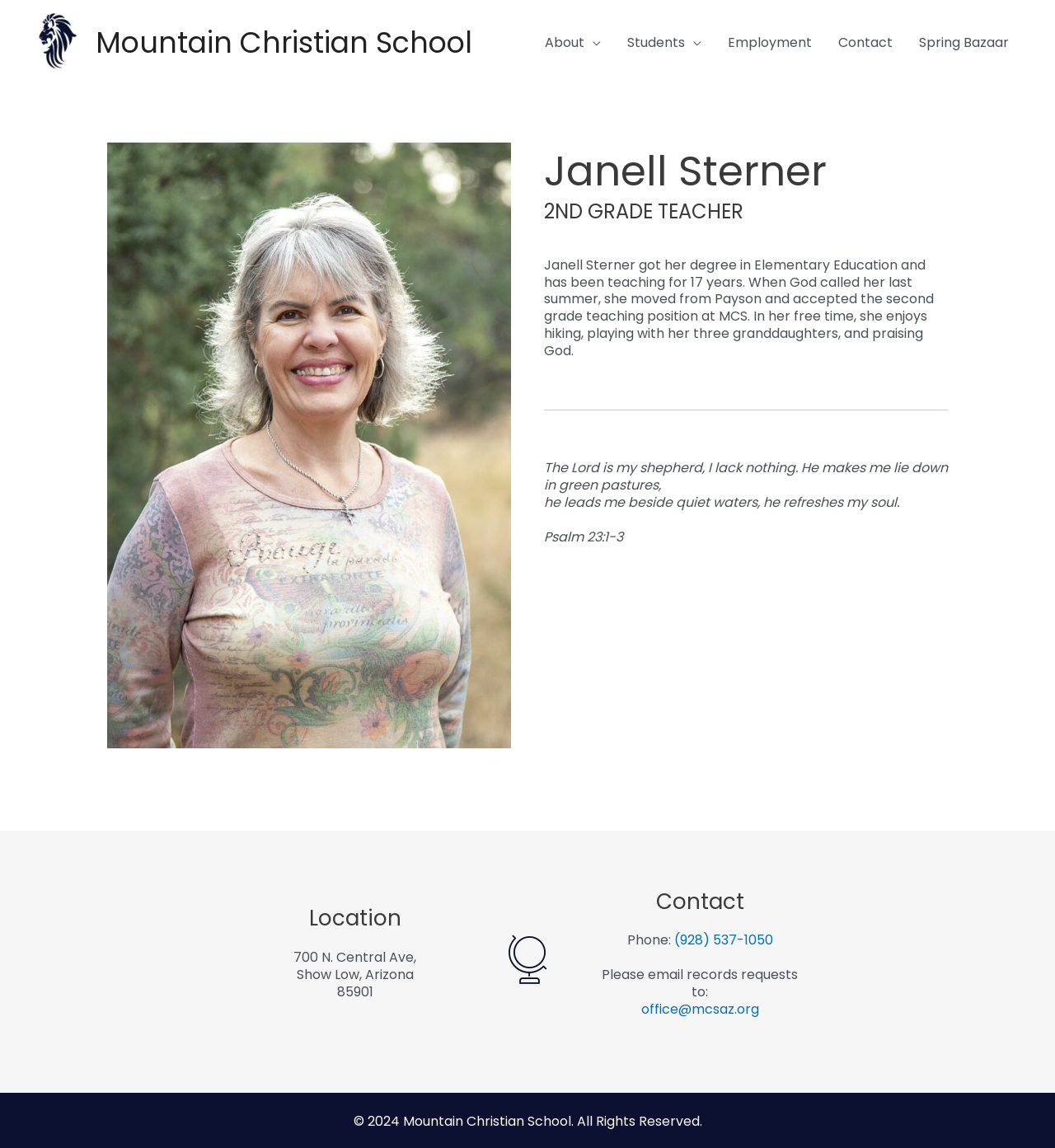Identify the coordinates of the bounding box for the element that must be clicked to accomplish the instruction: "View Janell Sterner's profile".

[0.102, 0.124, 0.484, 0.652]